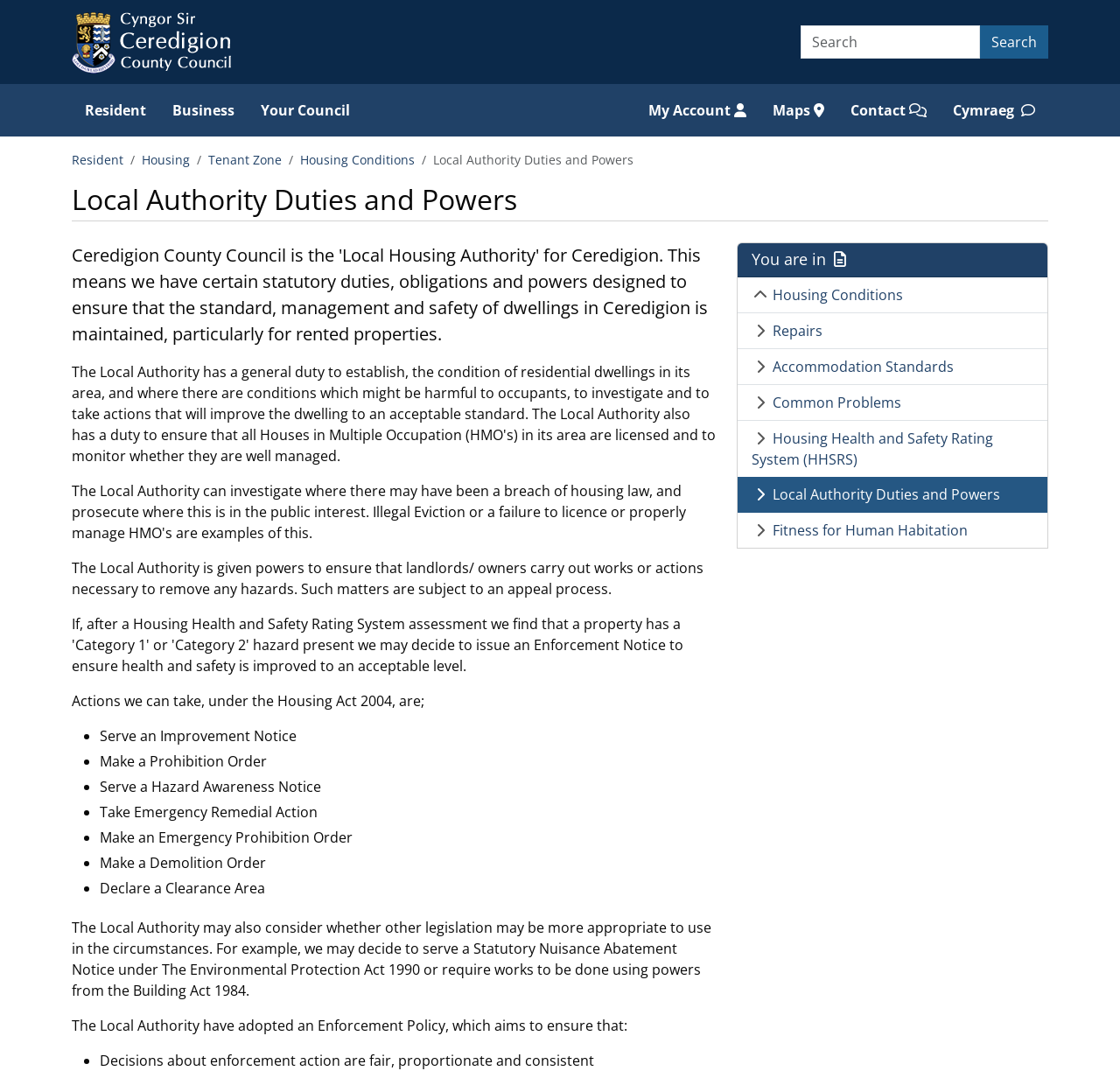Identify the bounding box for the given UI element using the description provided. Coordinates should be in the format (top-left x, top-left y, bottom-right x, bottom-right y) and must be between 0 and 1. Here is the description: Fitness for Human Habitation

[0.69, 0.483, 0.864, 0.501]